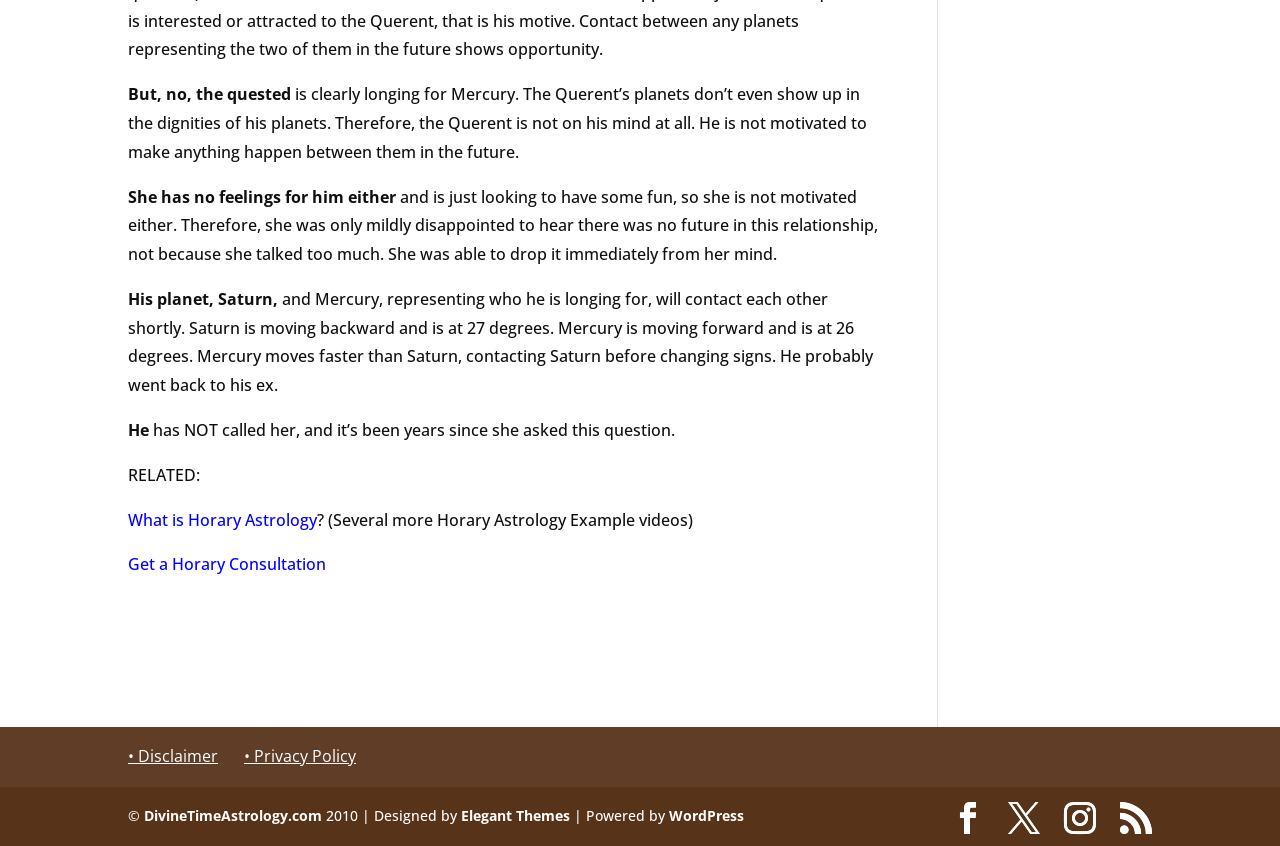What is the current position of Saturn?
Using the details shown in the screenshot, provide a comprehensive answer to the question.

The current position of Saturn is 27 degrees, as mentioned in the text 'Saturn is moving backward and is at 27 degrees'.